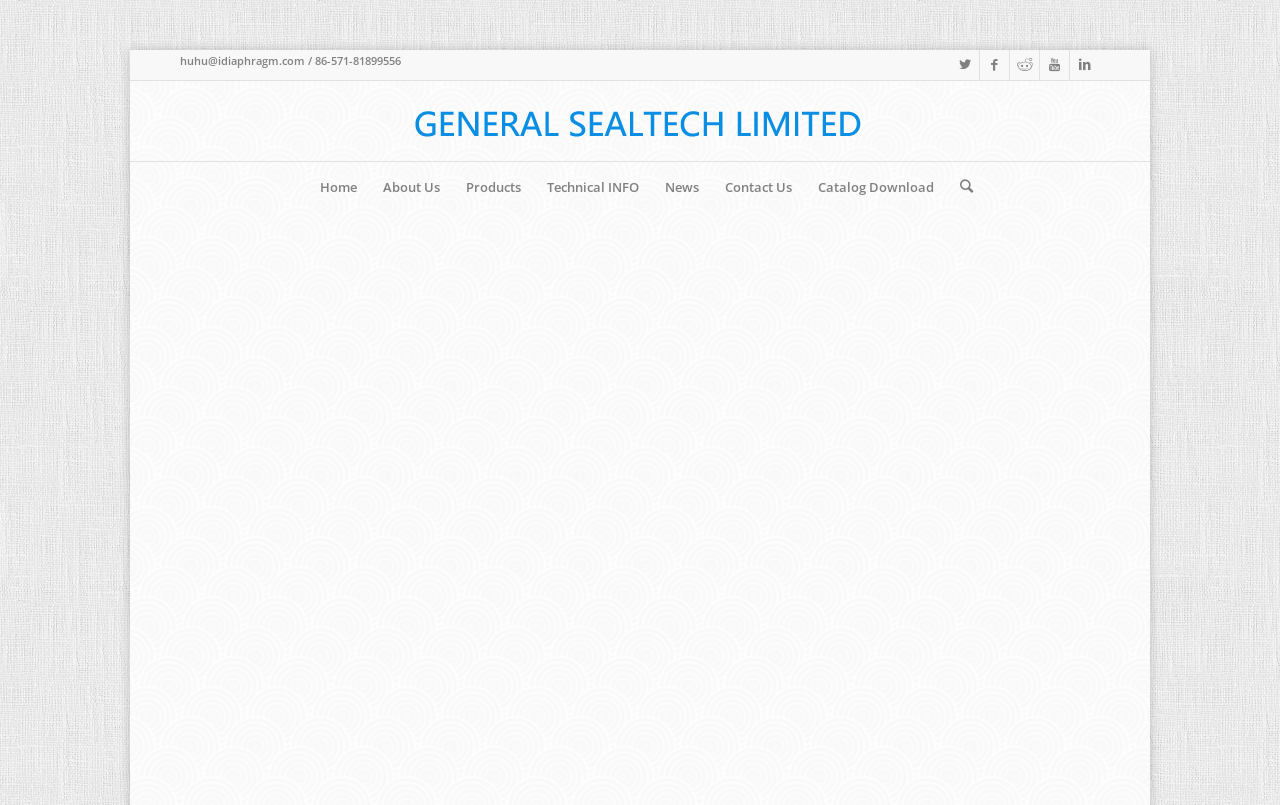Pinpoint the bounding box coordinates of the clickable element needed to complete the instruction: "Download the catalog". The coordinates should be provided as four float numbers between 0 and 1: [left, top, right, bottom].

[0.629, 0.201, 0.74, 0.263]